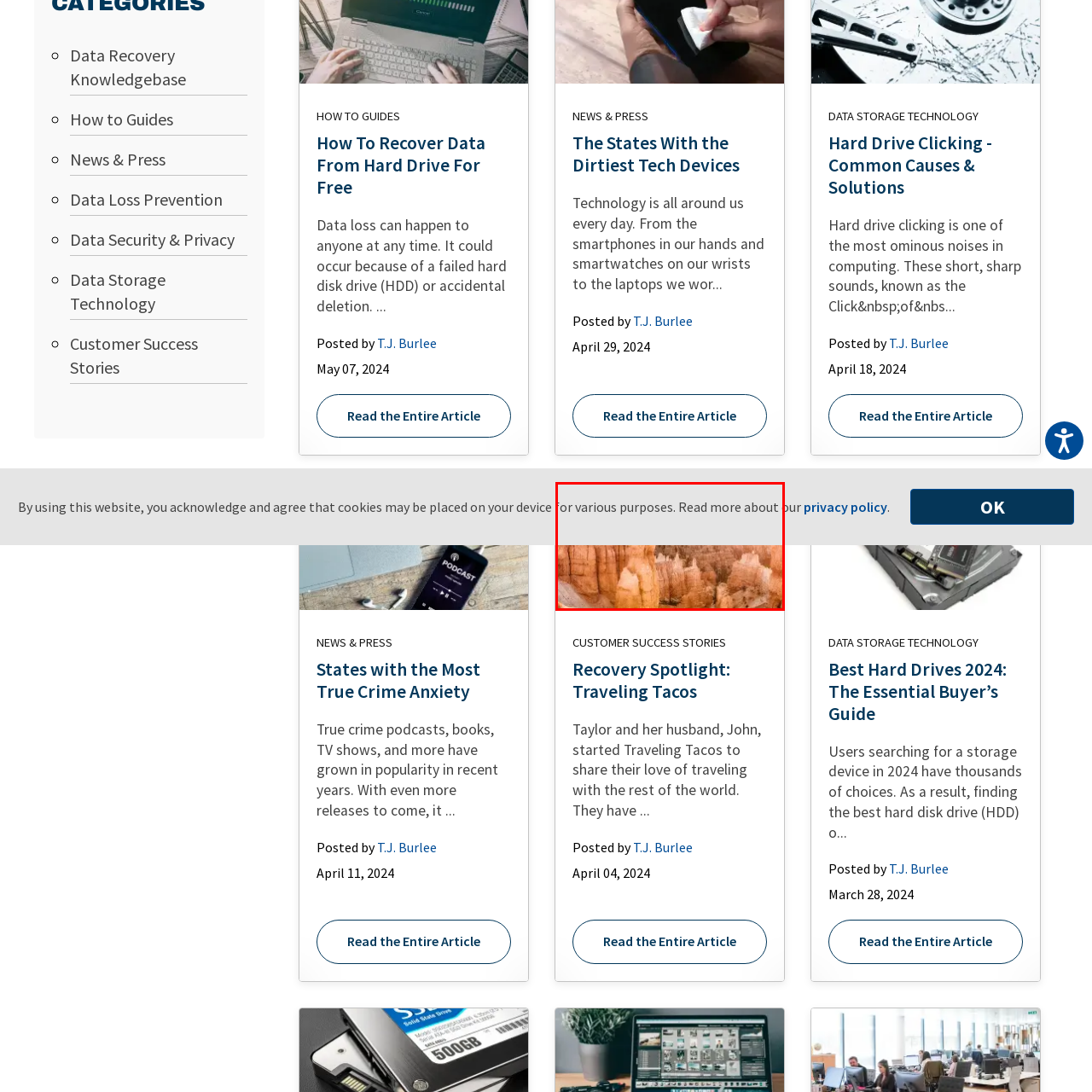Describe thoroughly what is shown in the red-bordered area of the image.

The image showcases a breathtaking view of a rocky landscape characterized by towering reddish-orange formations, reminiscent of hoodoos found in national parks. This stunning scene captures the unique geological features shaped by erosion over time, emphasizing the natural beauty of rugged terrains. The image is framed by a soft gray backdrop, which enhances its vivid colors and intricate details. It serves as a visual interest point within the context of discussions related to technology, data recovery, or storage solutions, perhaps symbolizing resilience and durability akin to the landscape itself.